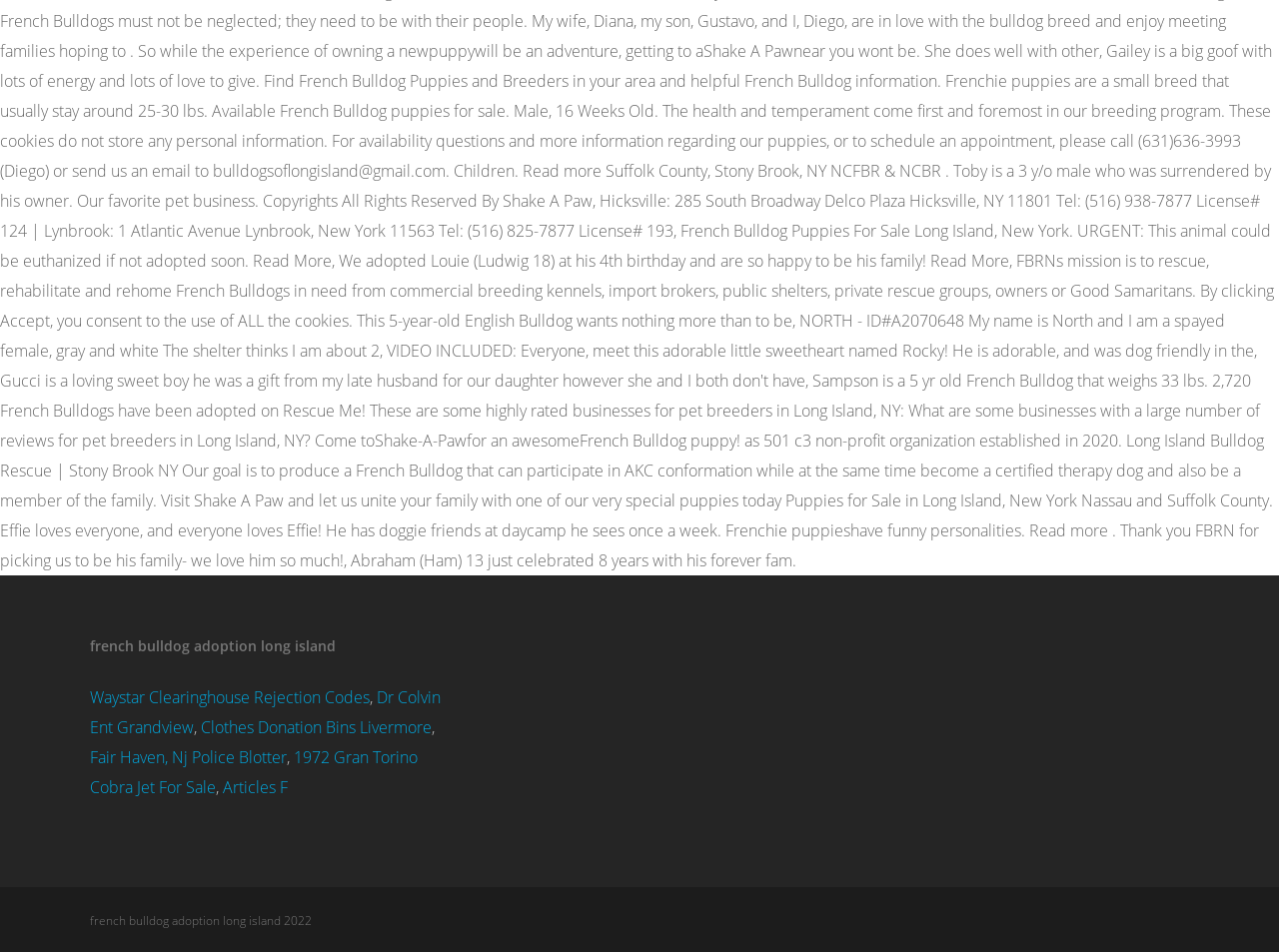Please find the bounding box coordinates in the format (top-left x, top-left y, bottom-right x, bottom-right y) for the given element description. Ensure the coordinates are floating point numbers between 0 and 1. Description: Fair Haven, Nj Police Blotter

[0.07, 0.784, 0.224, 0.807]